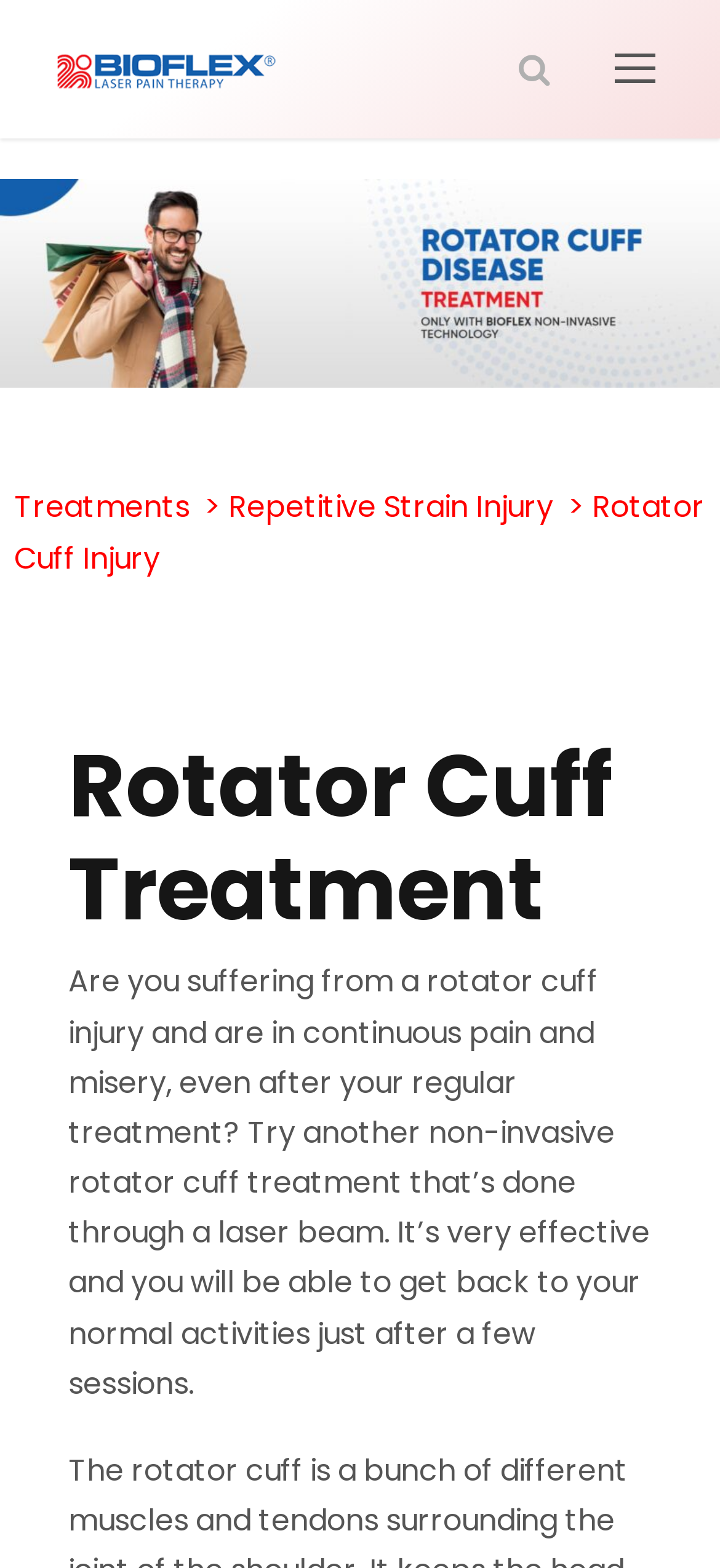Locate the bounding box of the UI element with the following description: "Repetitive Strain Injury".

[0.284, 0.314, 0.697, 0.334]